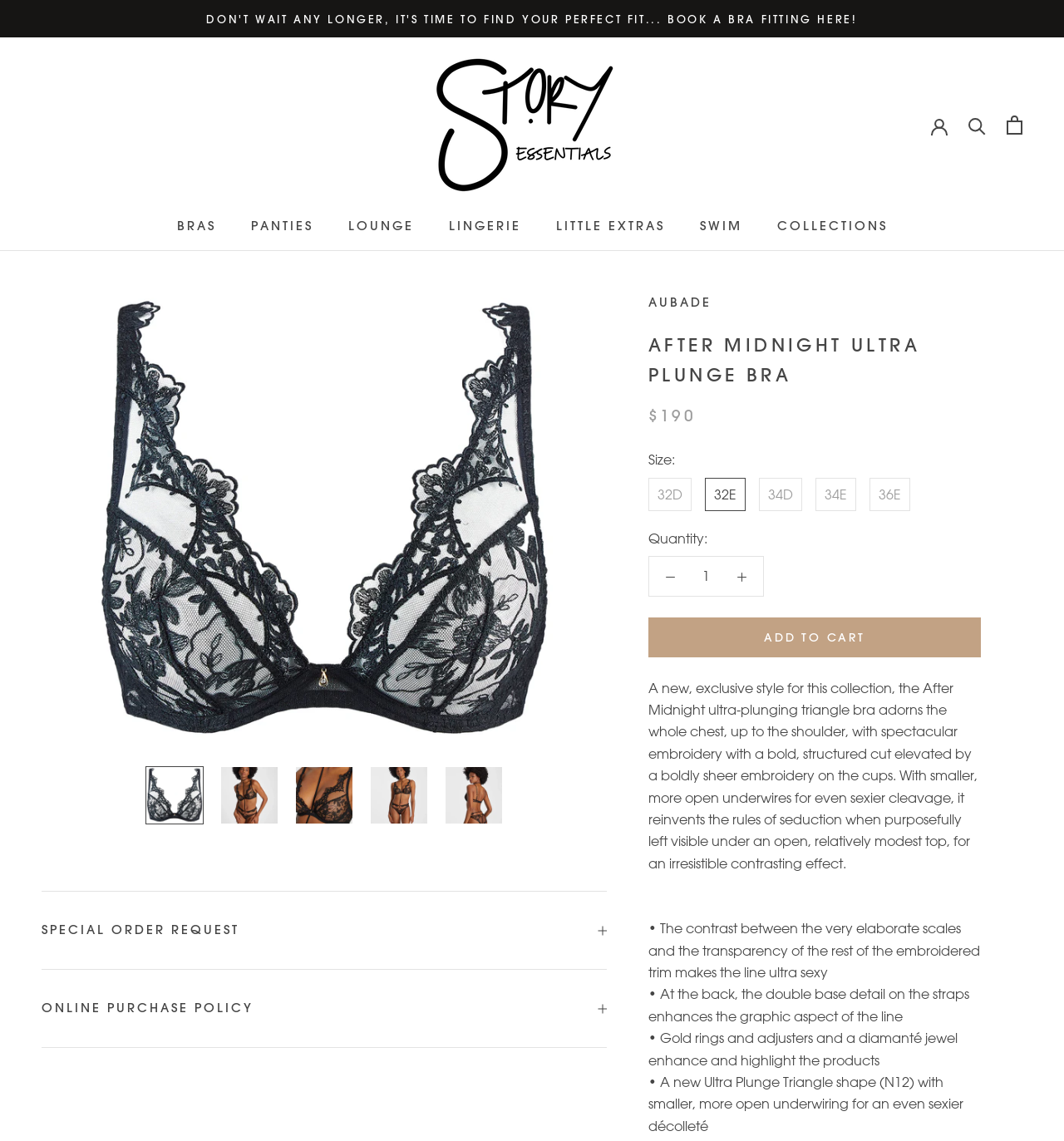What is the purpose of the double base detail on the straps? Using the information from the screenshot, answer with a single word or phrase.

Enhances the graphic aspect of the line